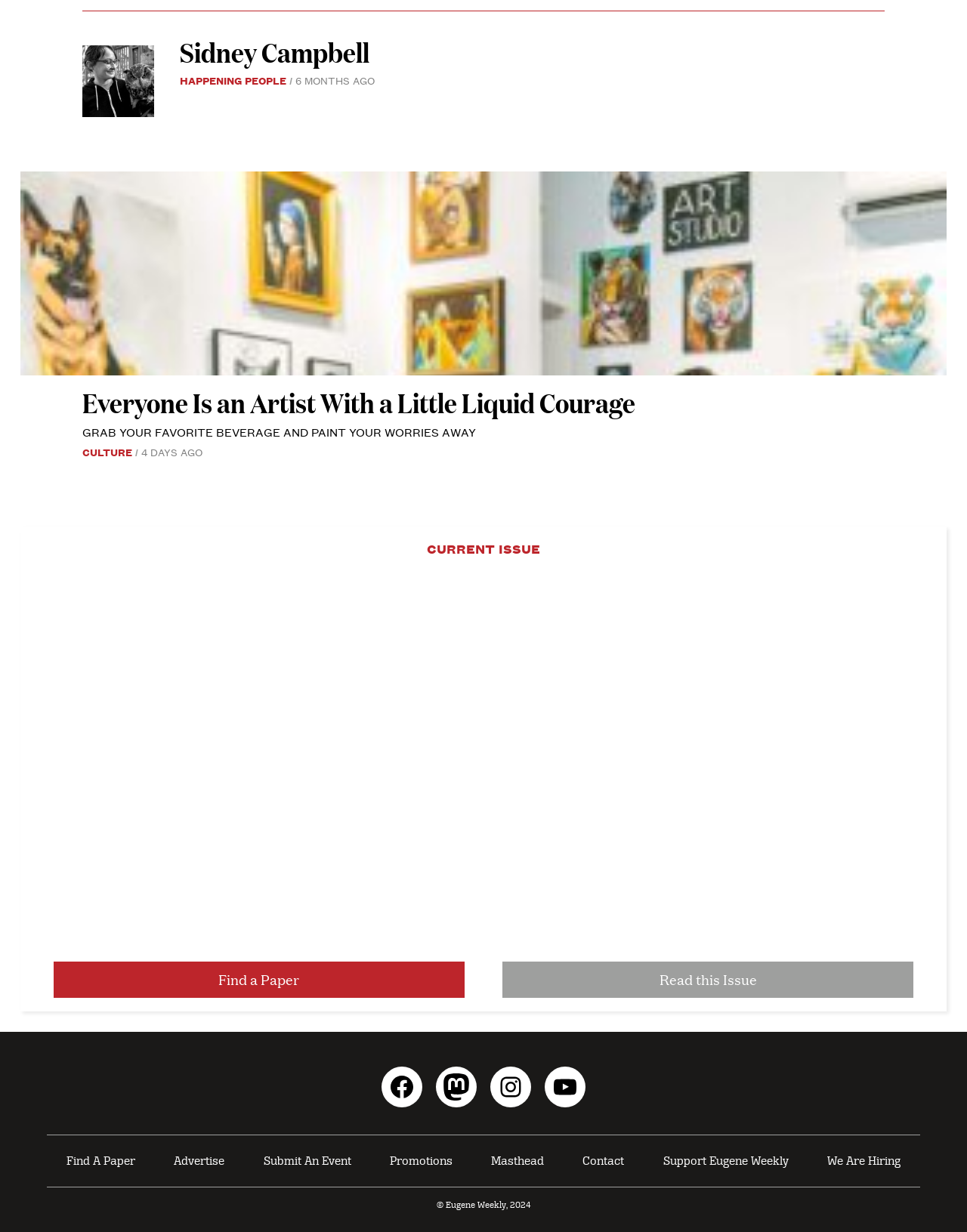How many articles are on this webpage?
Based on the screenshot, provide a one-word or short-phrase response.

2